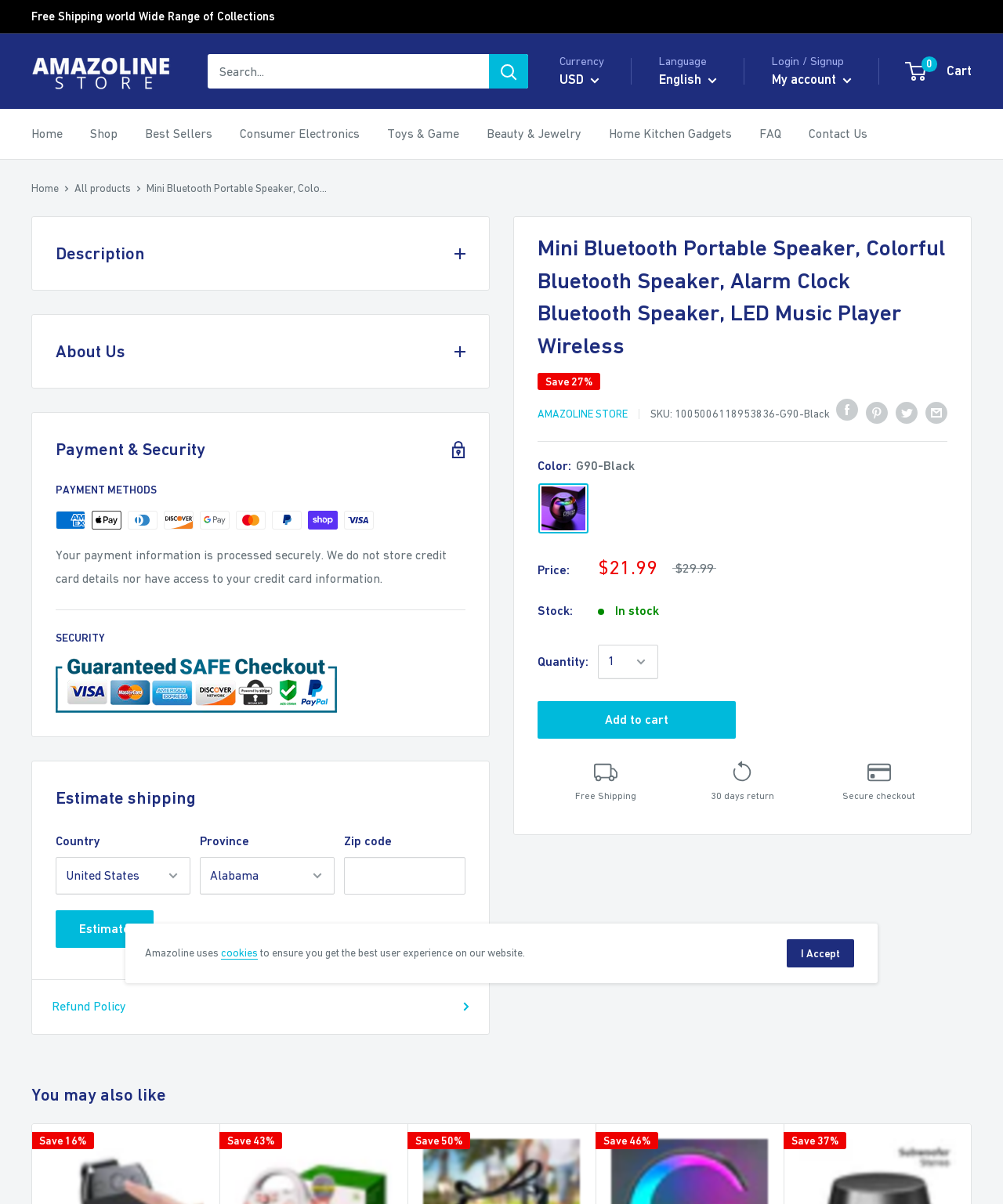Identify the coordinates of the bounding box for the element that must be clicked to accomplish the instruction: "Login to my account".

[0.77, 0.056, 0.849, 0.077]